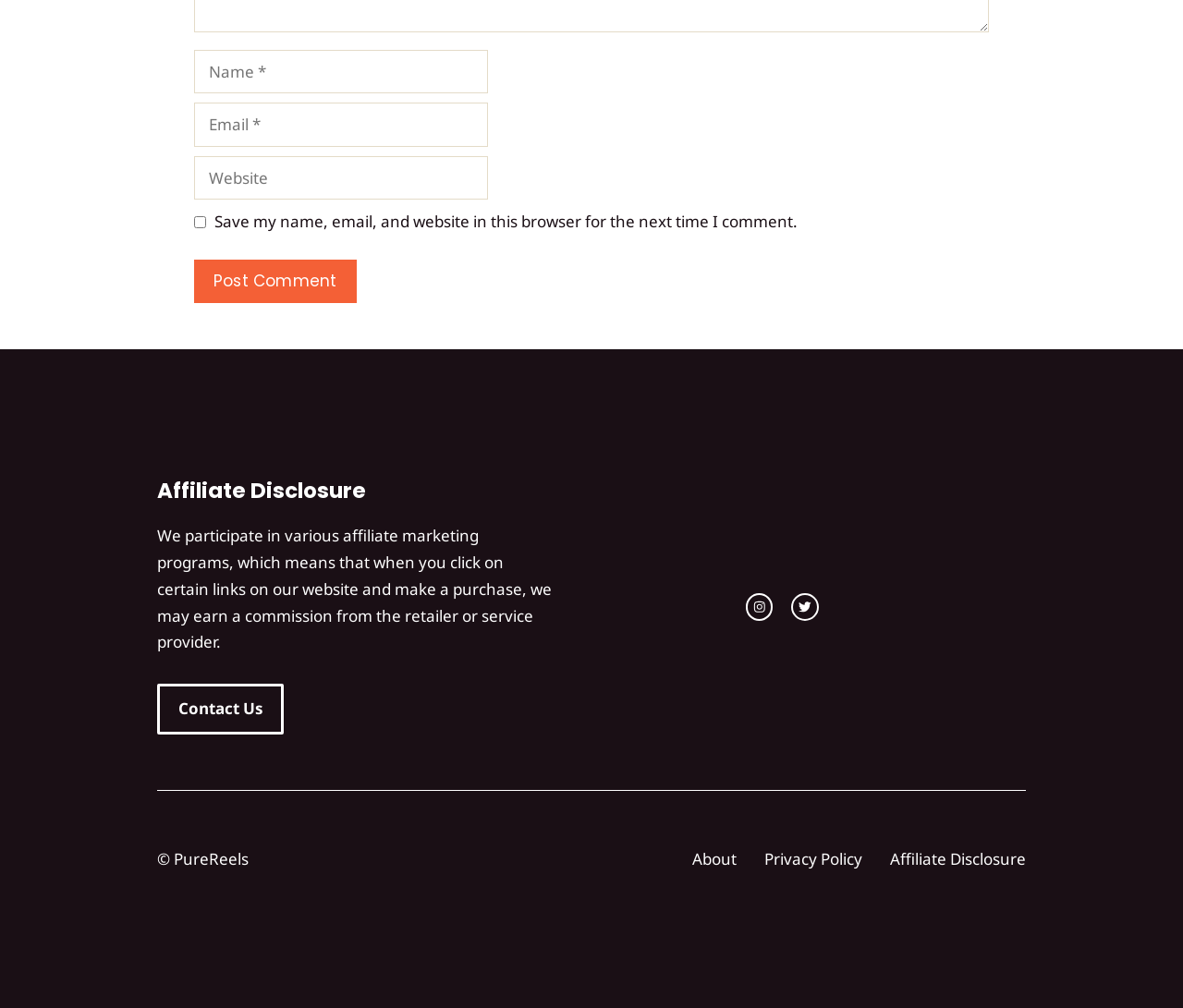Can you find the bounding box coordinates for the element that needs to be clicked to execute this instruction: "Input your email"? The coordinates should be given as four float numbers between 0 and 1, i.e., [left, top, right, bottom].

[0.164, 0.102, 0.412, 0.146]